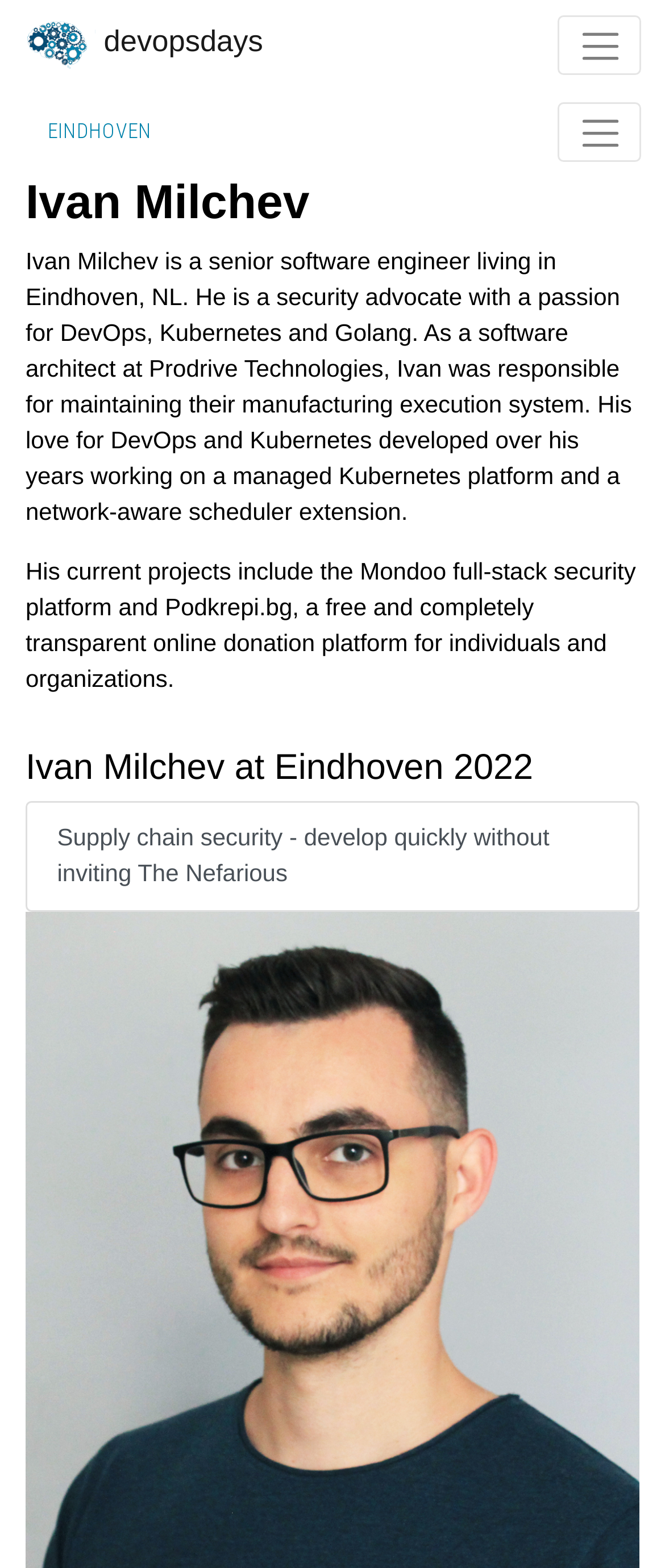What is Ivan Milchev passionate about?
Please provide a comprehensive answer based on the contents of the image.

According to the webpage, Ivan Milchev is a security advocate with a passion for DevOps, Kubernetes, and Golang. This information is mentioned in the StaticText element with ID 200.